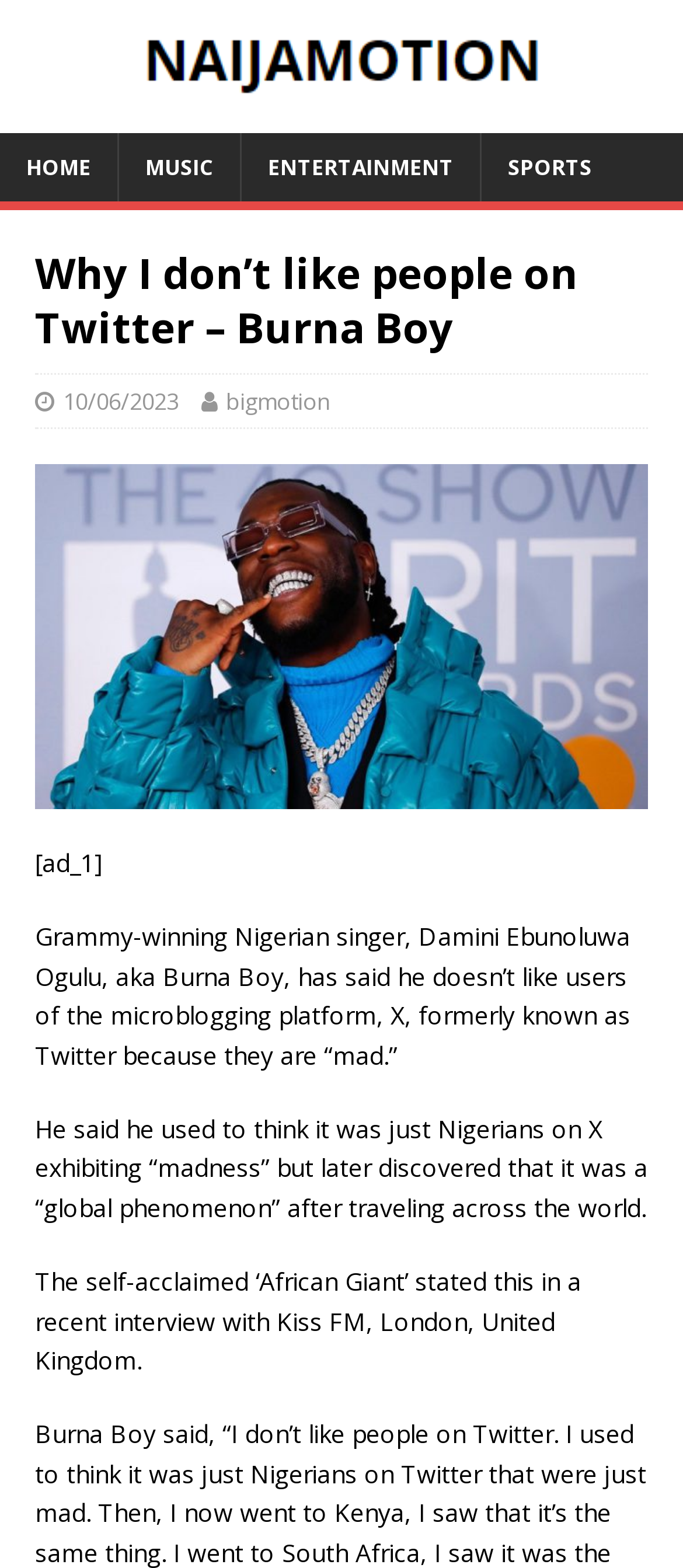Extract the primary header of the webpage and generate its text.

Why I don’t like people on Twitter – Burna Boy